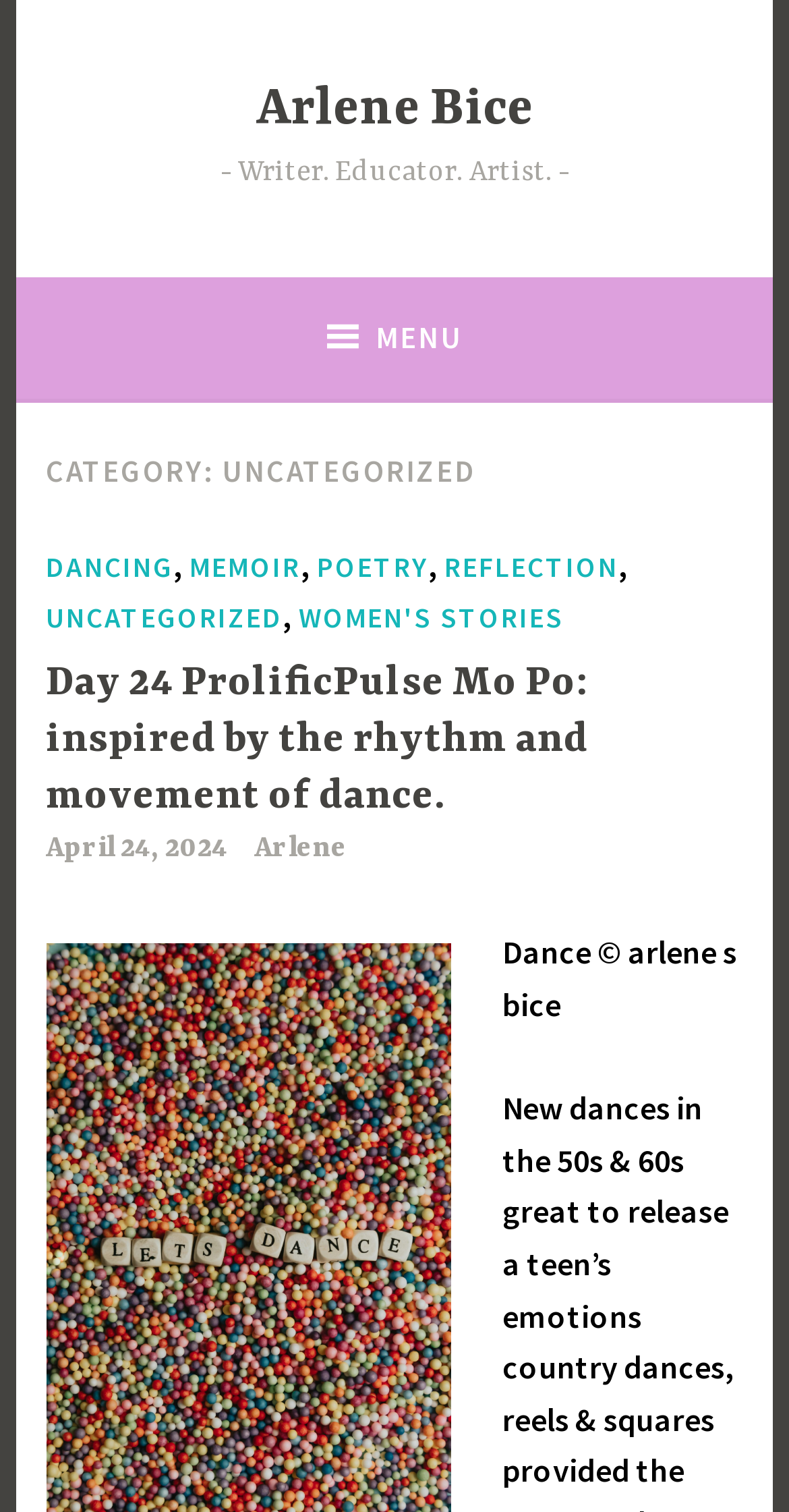What categories are available on this webpage?
Look at the image and provide a detailed response to the question.

By examining the links under the 'CATEGORY: UNCATEGORIZED' heading, it can be seen that the available categories on this webpage are DANCING, MEMOIR, POETRY, REFLECTION, UNCATEGORIZED, and WOMEN'S STORIES.